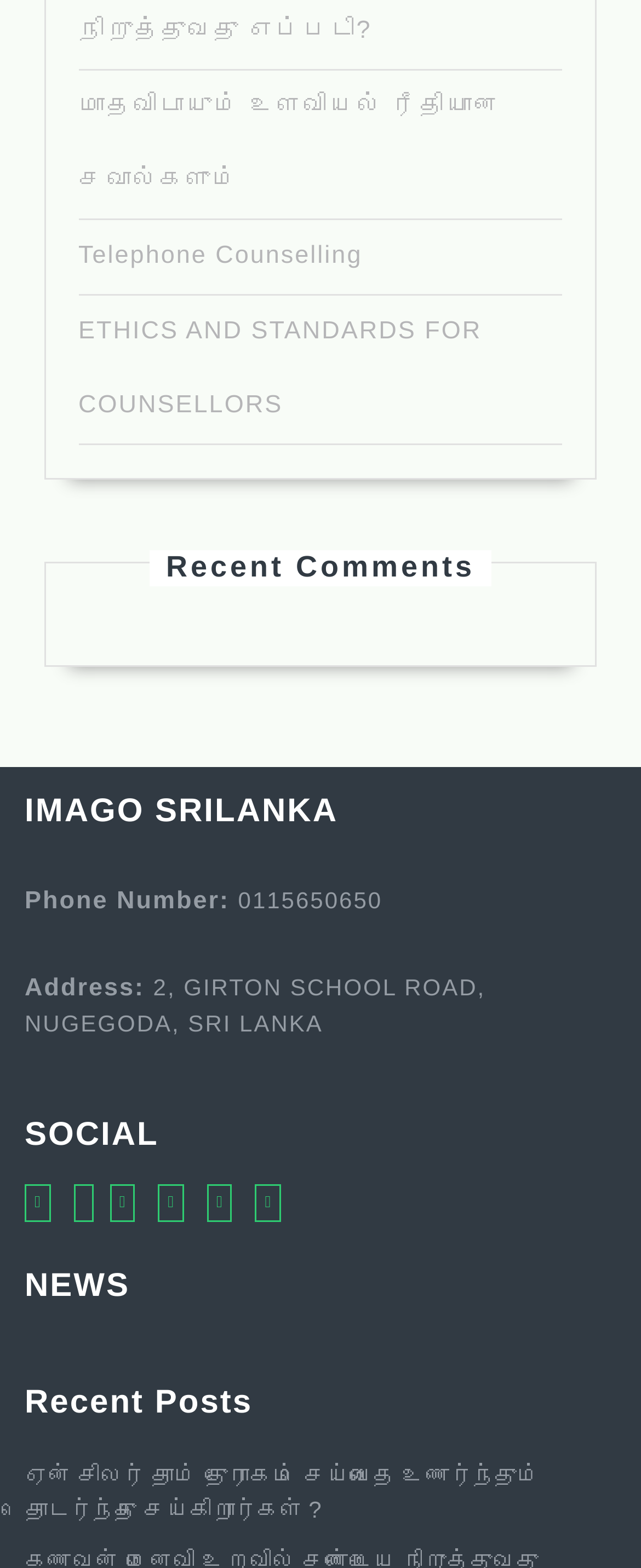Extract the bounding box coordinates for the UI element described by the text: "Tumblr". The coordinates should be in the form of [left, top, right, bottom] with values between 0 and 1.

[0.246, 0.757, 0.312, 0.773]